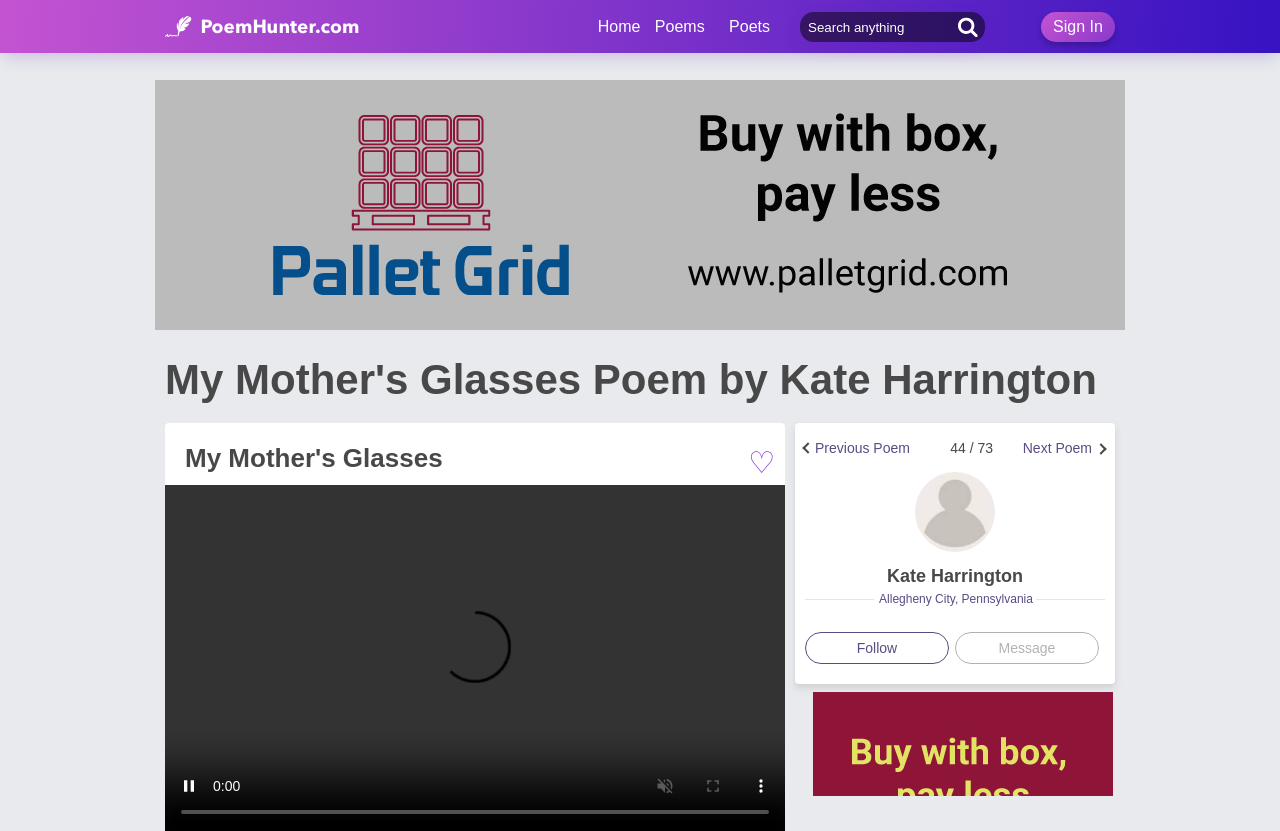Answer the following query concisely with a single word or phrase:
What is the location associated with the poet?

Allegheny City, Pennsylvania